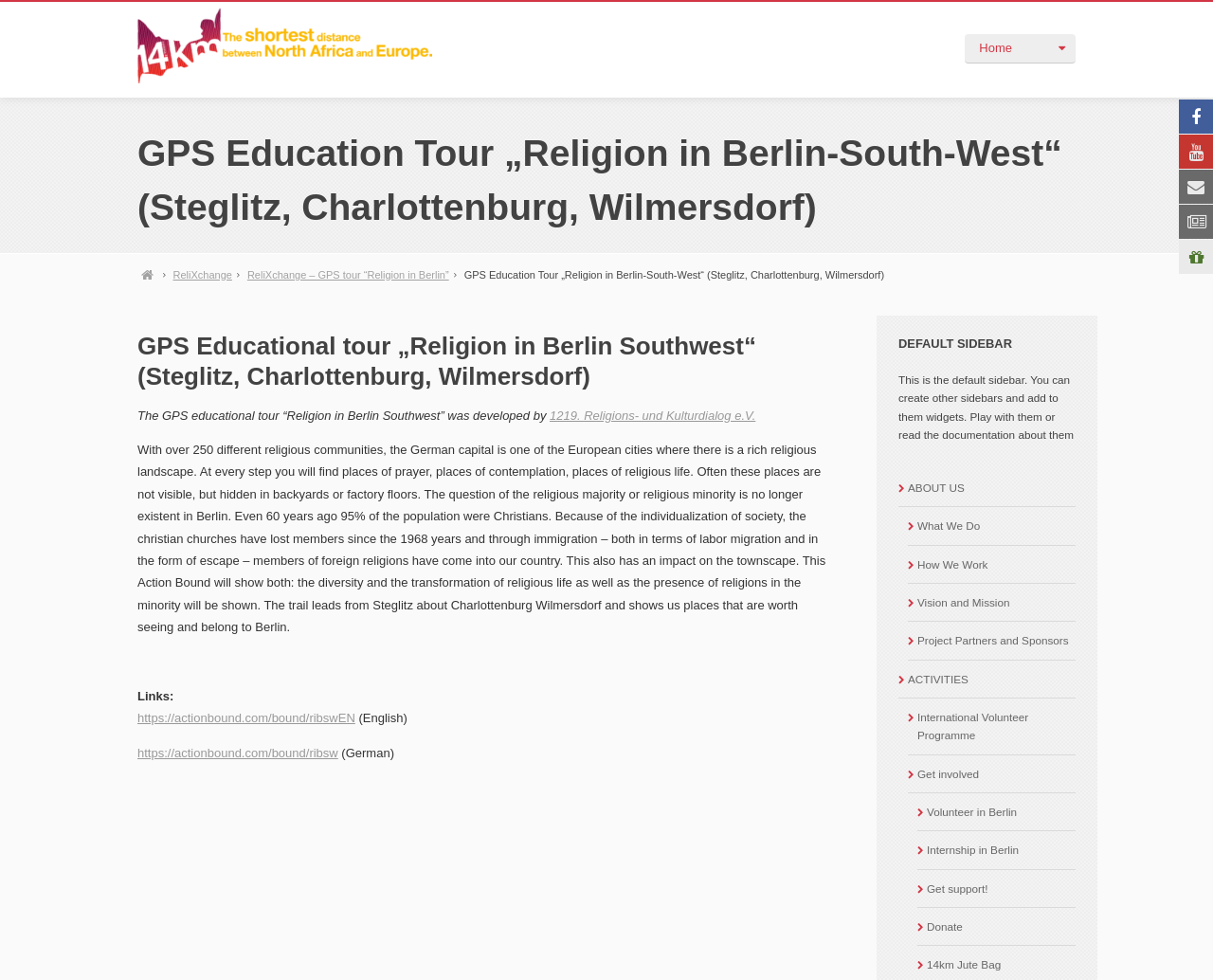What is the topic of the GPS Education Tour?
From the image, respond with a single word or phrase.

Religion in Berlin-South-West